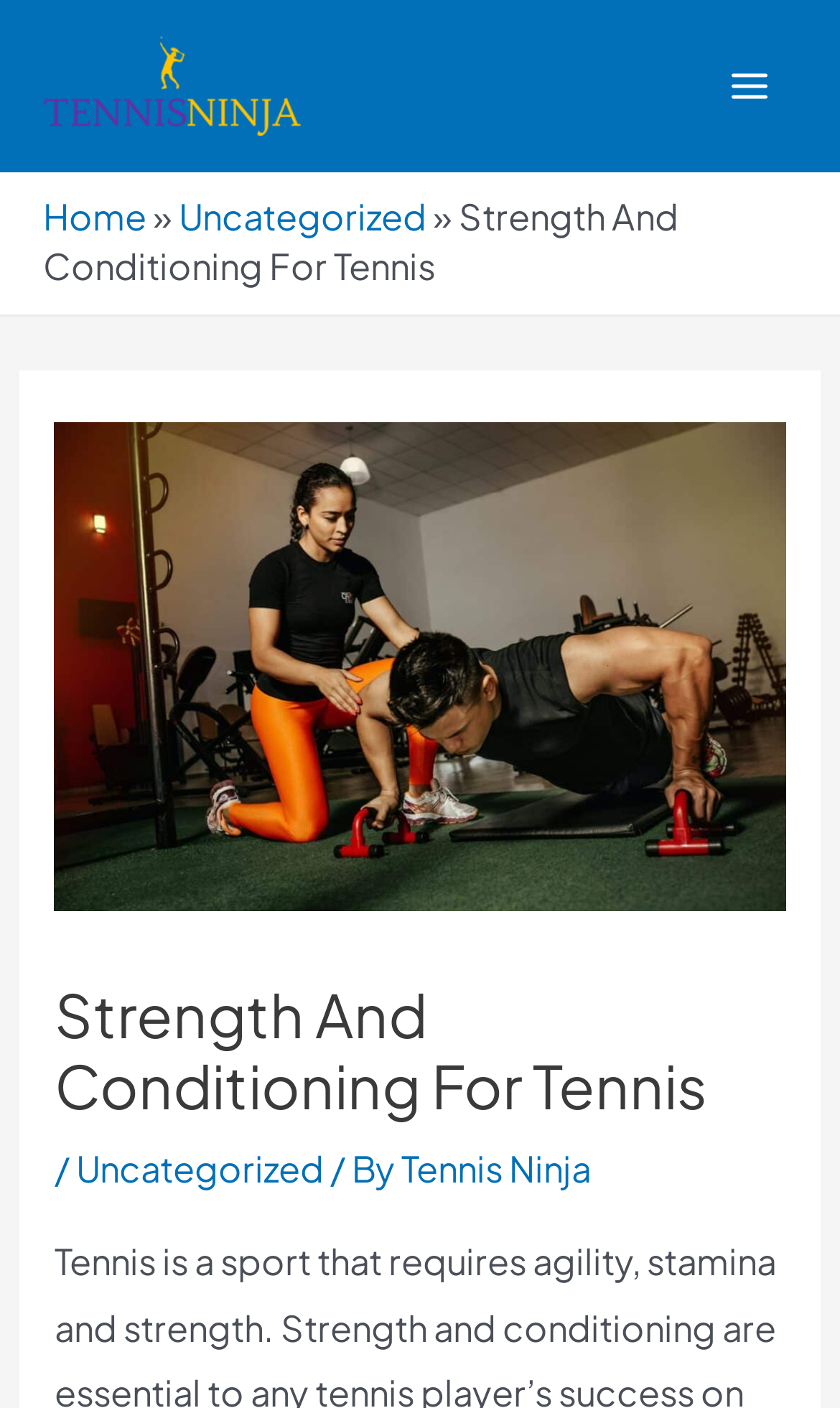Answer the question in a single word or phrase:
What is the woman doing in the image?

Kneeling beside a man